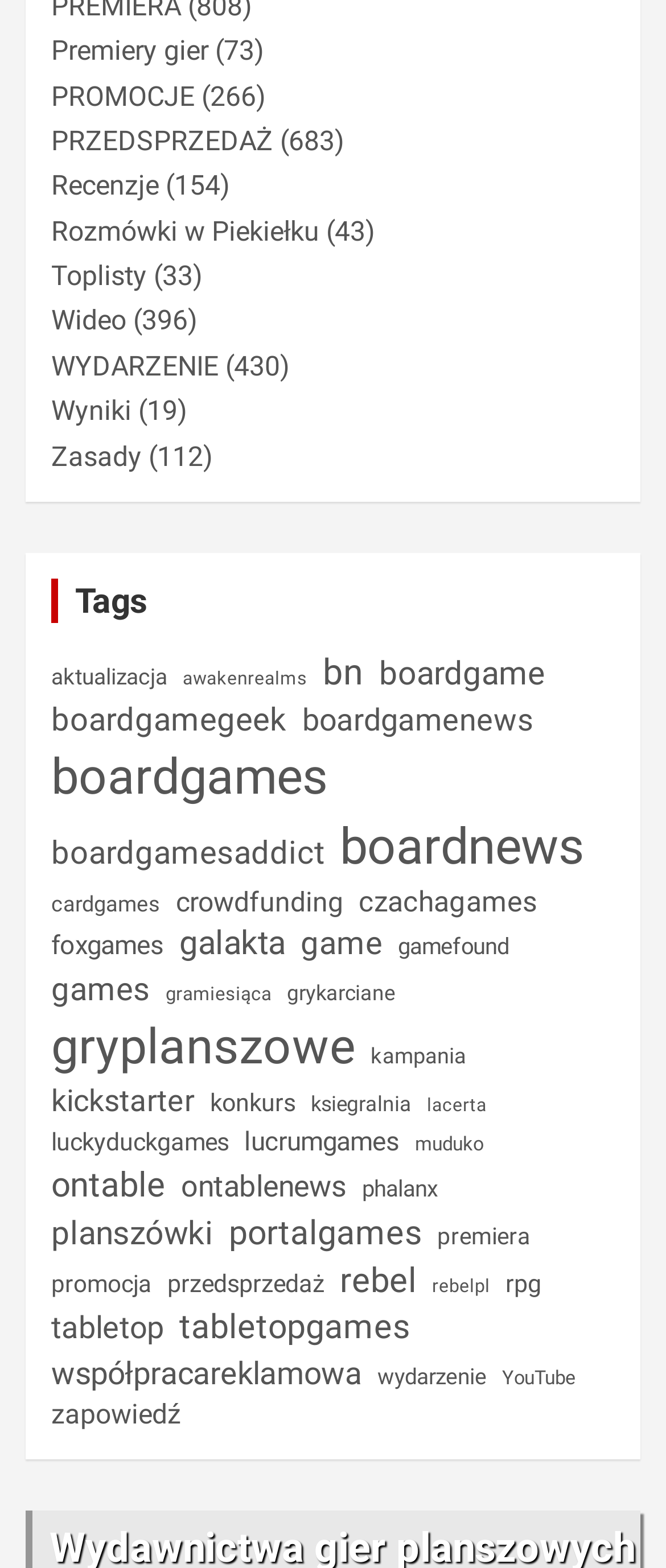What is the last link on the webpage?
Look at the image and answer with only one word or phrase.

zapowiedź